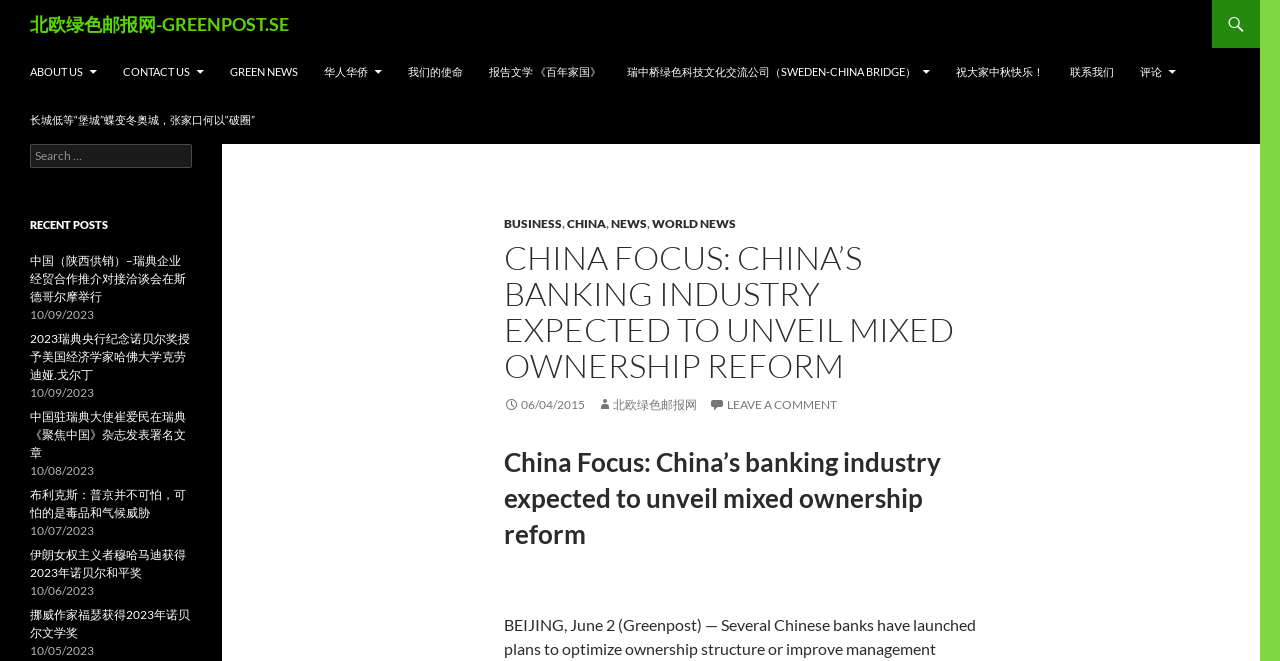Please identify the bounding box coordinates of the element on the webpage that should be clicked to follow this instruction: "Read the 'CHINA FOCUS' news". The bounding box coordinates should be given as four float numbers between 0 and 1, formatted as [left, top, right, bottom].

[0.394, 0.363, 0.764, 0.581]